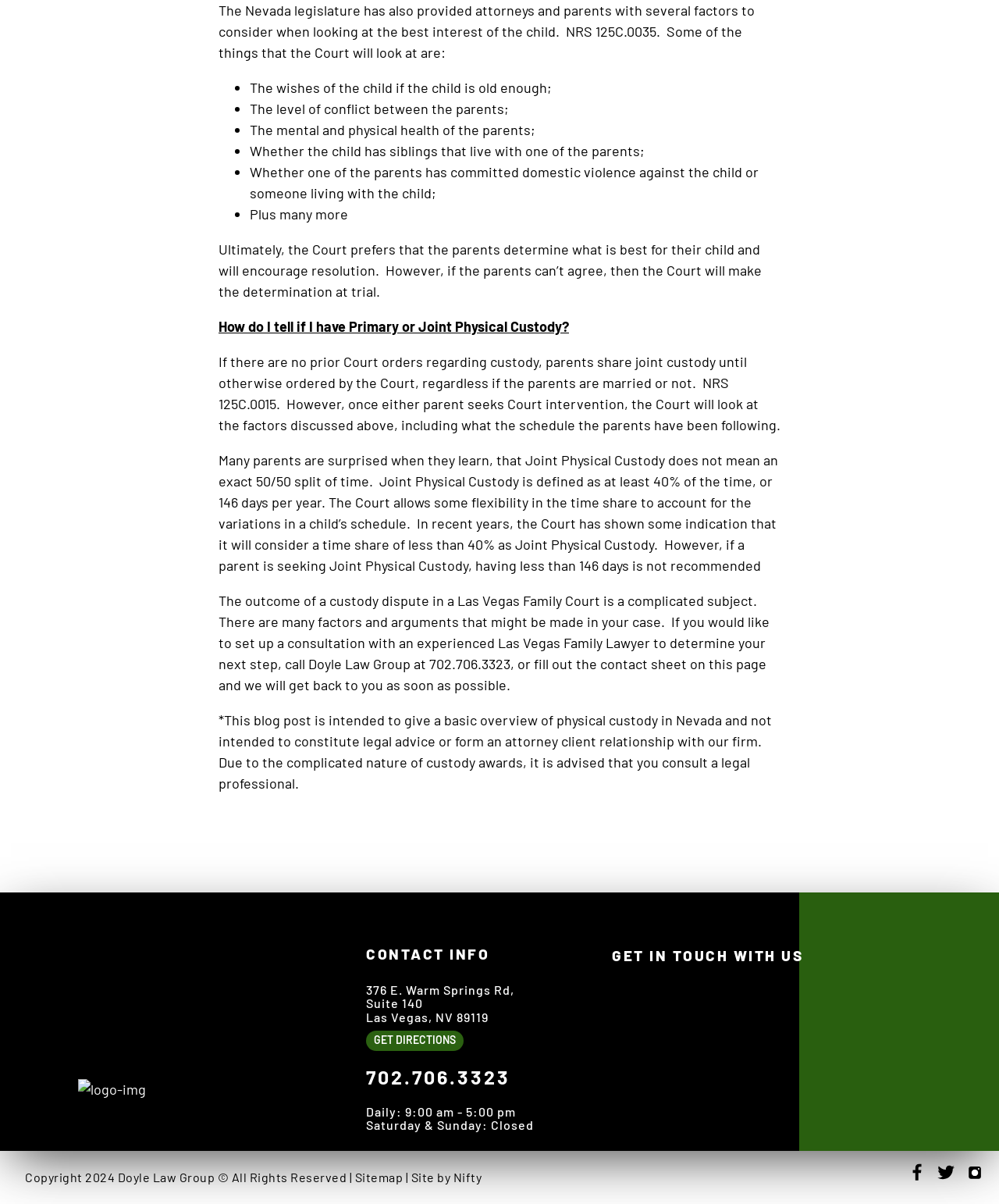What is the purpose of the factors considered by the Court in custody disputes?
From the screenshot, provide a brief answer in one word or phrase.

To determine the best interest of the child